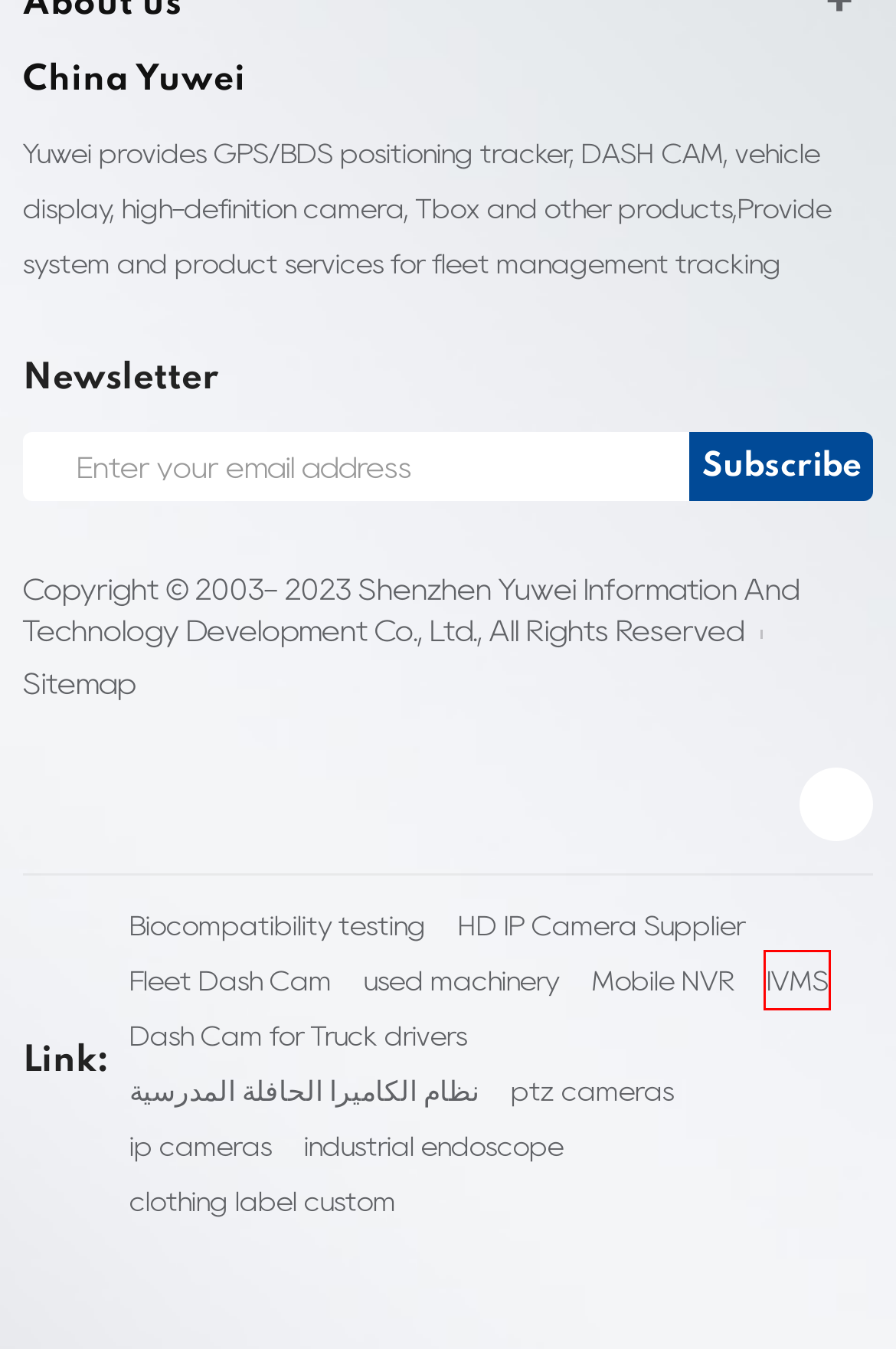Please examine the screenshot provided, which contains a red bounding box around a UI element. Select the webpage description that most accurately describes the new page displayed after clicking the highlighted element. Here are the candidates:
A. Clothing label maker | Wholesale Hang Tags|LIJIE Custom
B. IP Cameras – VIKYLIN – IP Security Camera
C. VIKYLIN – HD IP Camera Supplier– Hikvision NVR/Dahua CCTV
D. نظام كاميرا الحافلة المدرسية | إدارة تتبع نظام تحديد المواقع Yuwei
E. What is a Mobile NVR? | MNVR Manufacturer & Supplier China
F. PTZ Camera – VIKYLIN – Pan Tilt Zoom Camera Systems
G. What is an In-Vehicle Monitoring System (IVMS)? How much?
H. ISO 10993 Medical Device Biocompatibility Testing | JJR LAB_JJR LAB

G